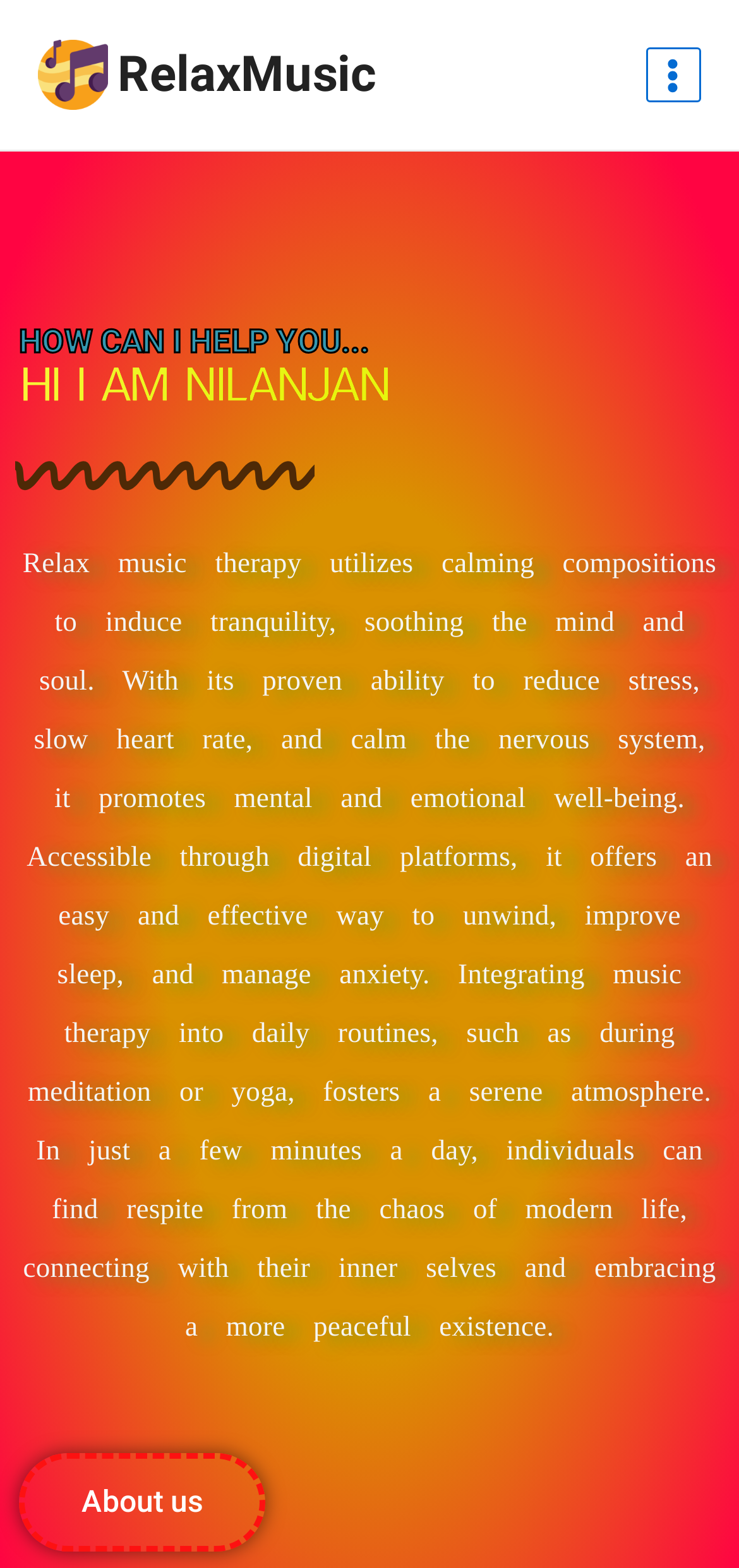Analyze the image and answer the question with as much detail as possible: 
What is the name of the music therapy?

I inferred this answer by reading the static text element that describes the music therapy, which starts with 'Relax music therapy utilizes calming compositions...'.